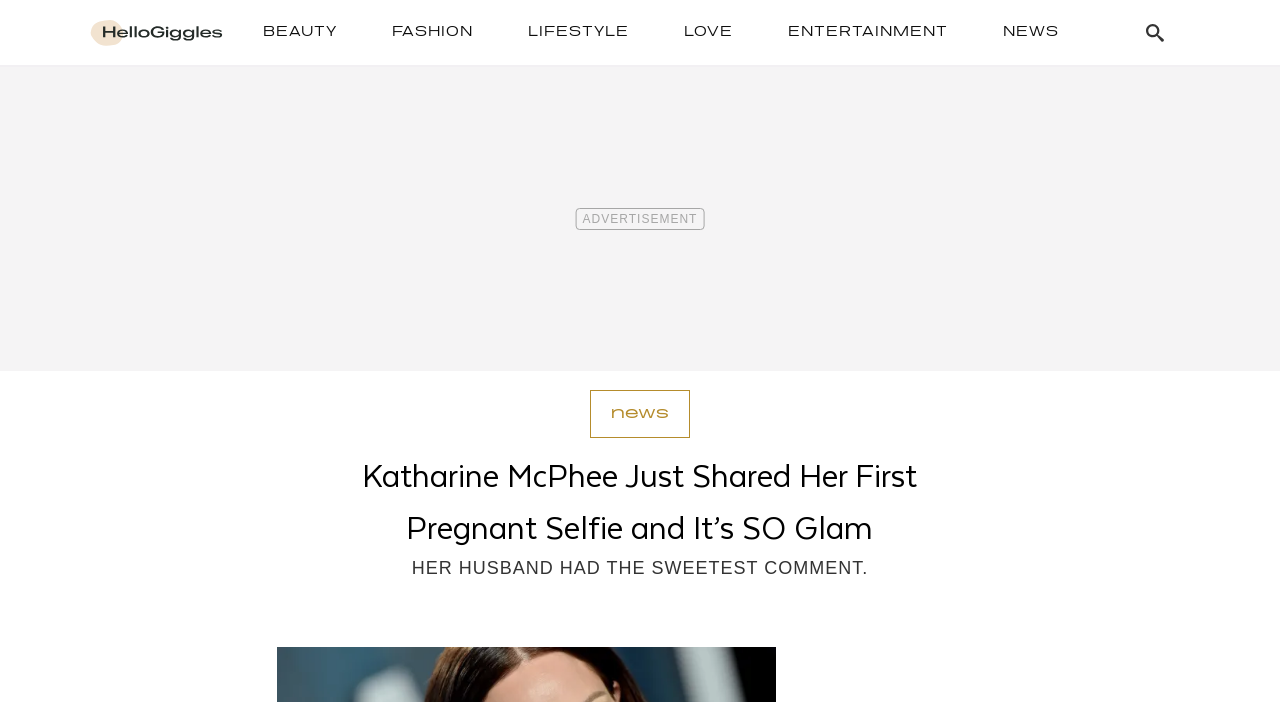Please extract the title of the webpage.

Katharine McPhee Just Shared Her First Pregnant Selfie and It’s SO Glam